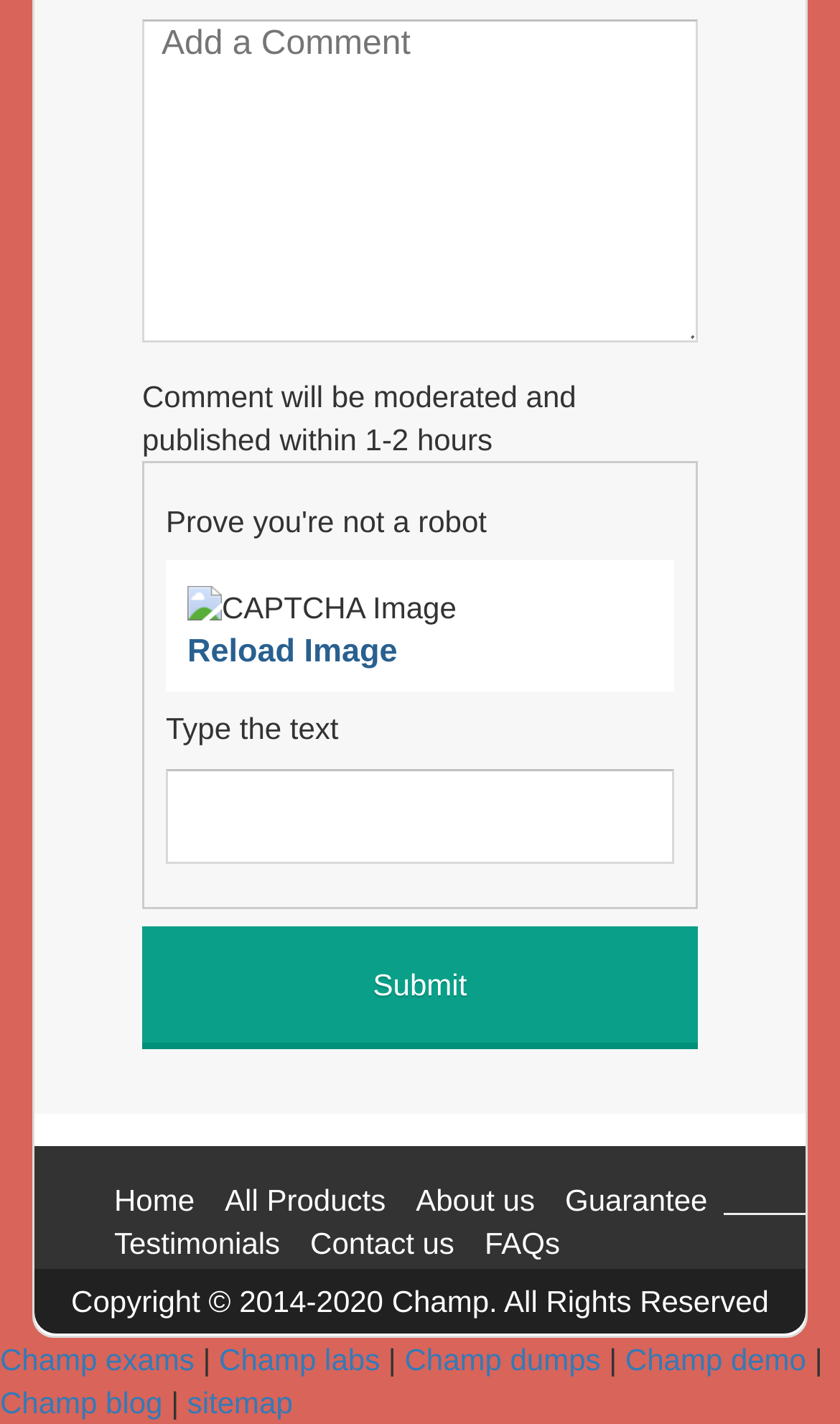Could you indicate the bounding box coordinates of the region to click in order to complete this instruction: "Reload the CAPTCHA image".

[0.223, 0.441, 0.473, 0.474]